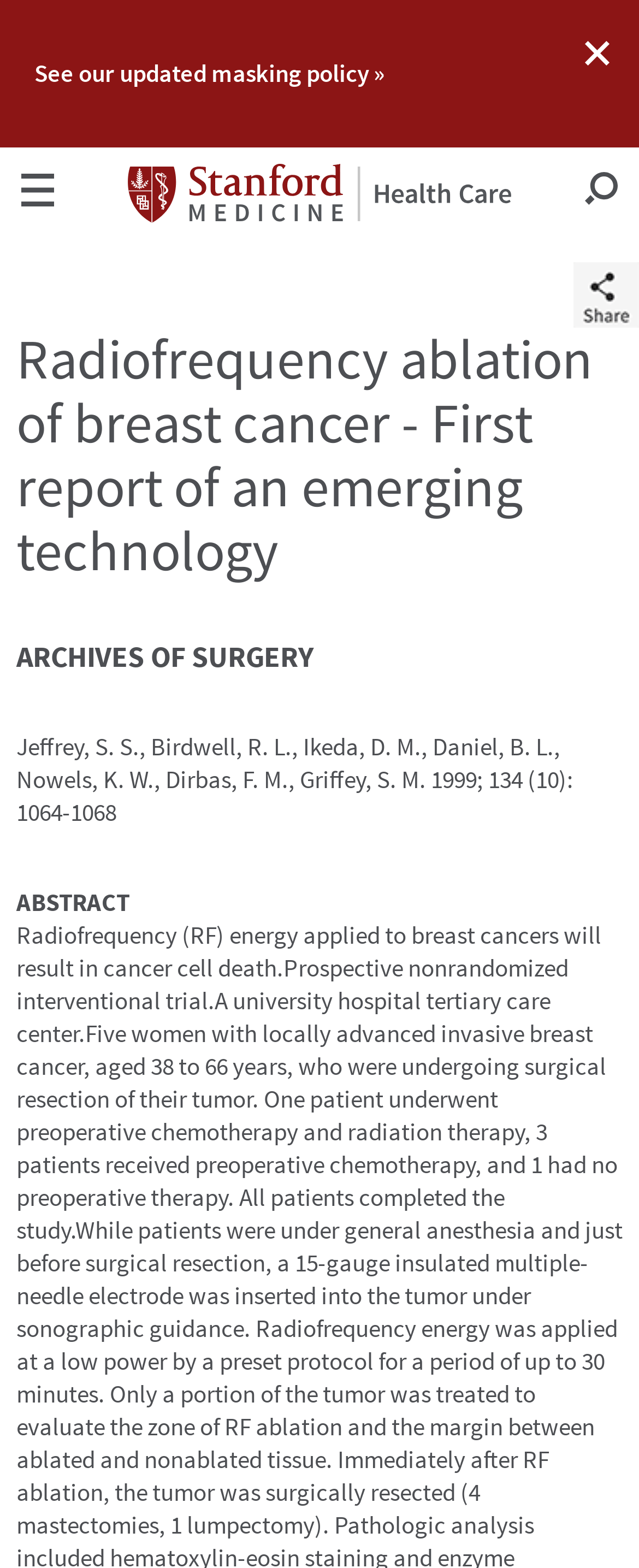Identify the bounding box coordinates for the UI element mentioned here: "Search". Provide the coordinates as four float values between 0 and 1, i.e., [left, top, right, bottom].

[0.915, 0.093, 0.967, 0.115]